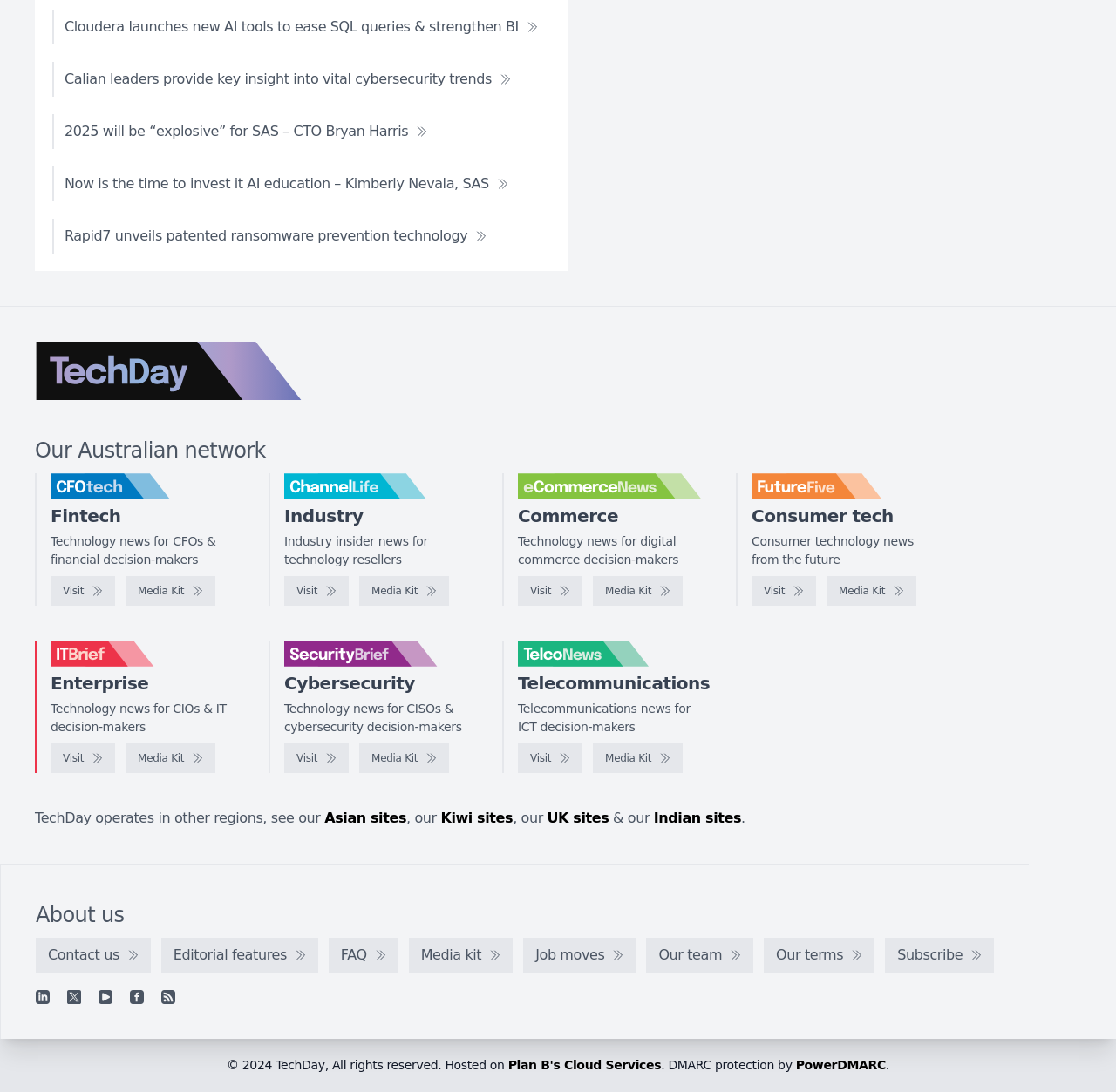How many regions does TechDay operate in?
Ensure your answer is thorough and detailed.

I found the text 'TechDay operates in other regions, see our...' and the links to 'Asian sites', 'Kiwi sites', 'UK sites', and 'Indian sites', which indicates that TechDay operates in at least 5 regions.